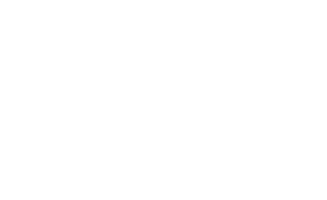What technology is being utilized?
Using the information from the image, give a concise answer in one word or a short phrase.

Chat GPT